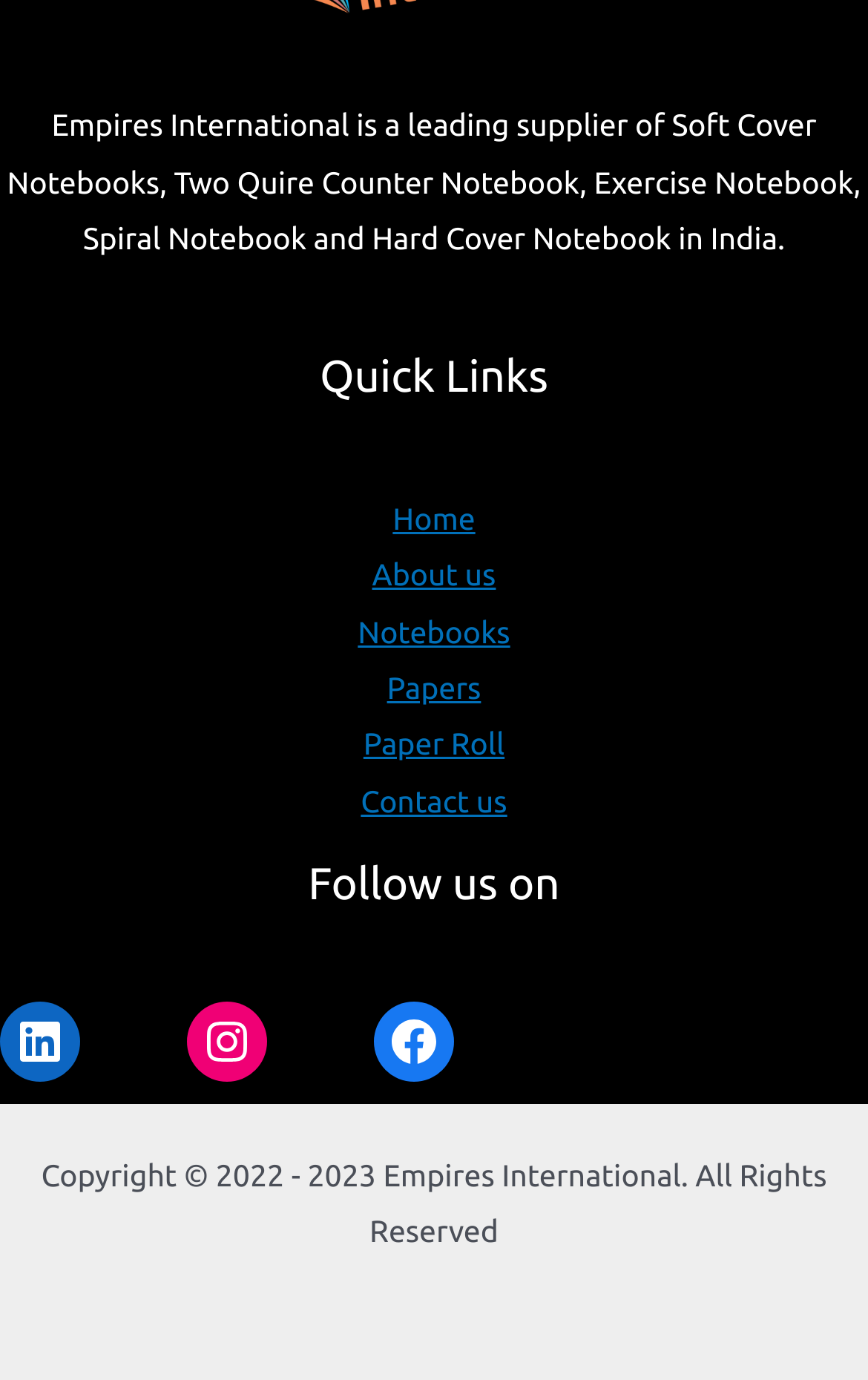Find the bounding box coordinates of the clickable region needed to perform the following instruction: "Click on LinkedIn". The coordinates should be provided as four float numbers between 0 and 1, i.e., [left, top, right, bottom].

[0.0, 0.725, 0.092, 0.783]